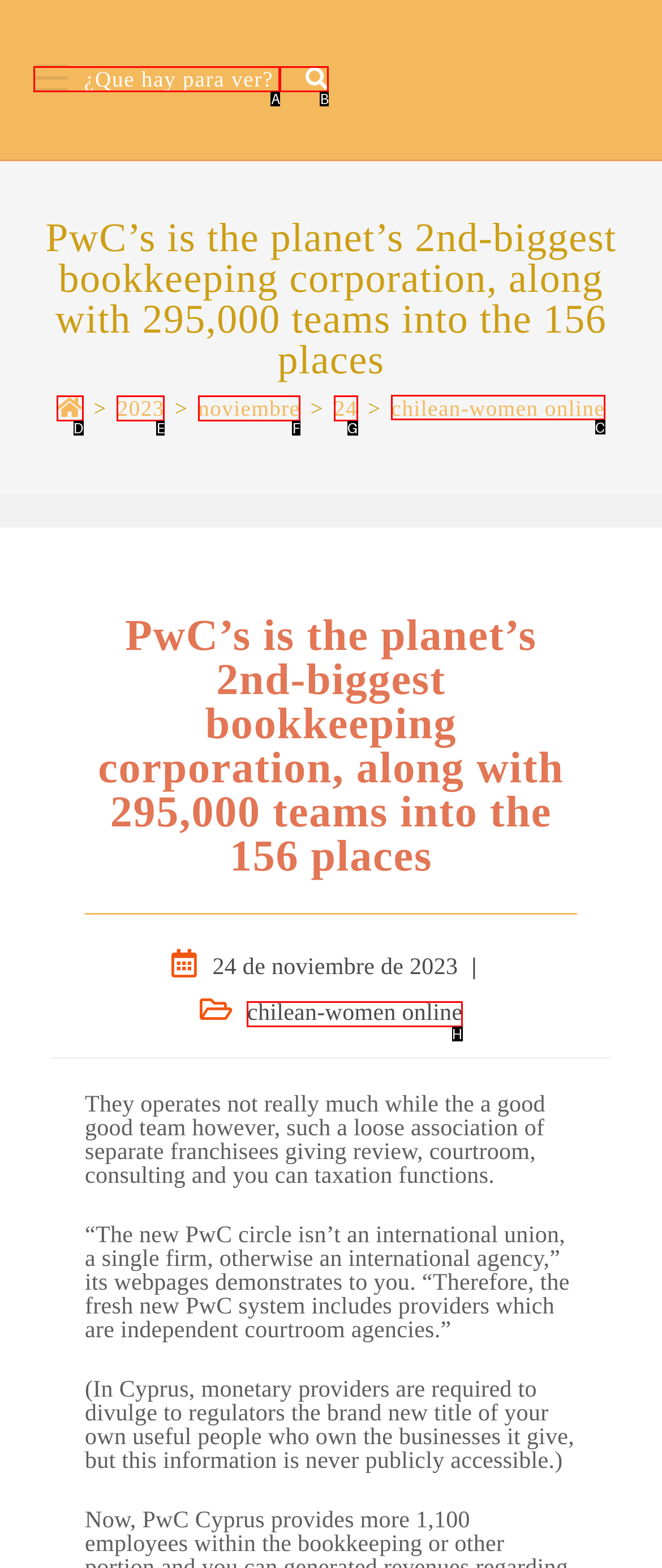Identify the correct letter of the UI element to click for this task: View chilean-women online
Respond with the letter from the listed options.

C